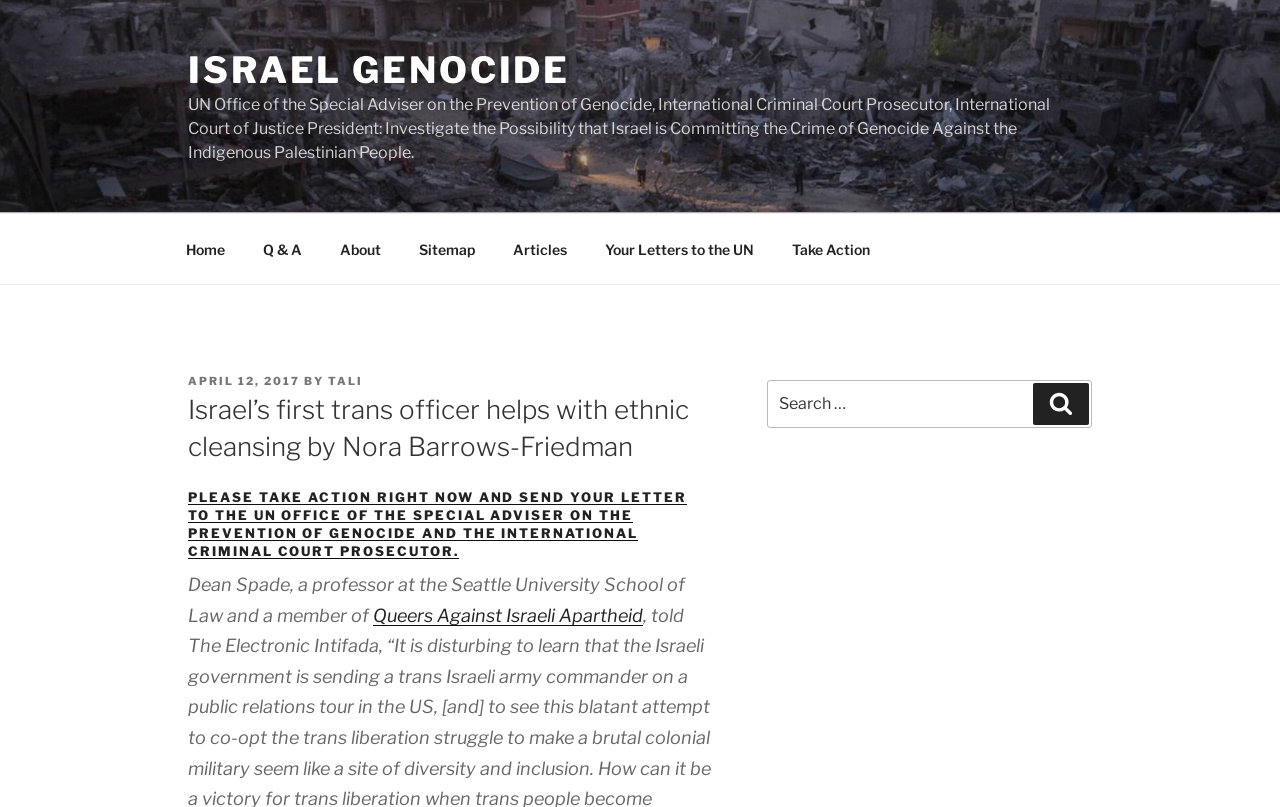What is the date of the posted article?
Identify the answer in the screenshot and reply with a single word or phrase.

APRIL 12, 2017